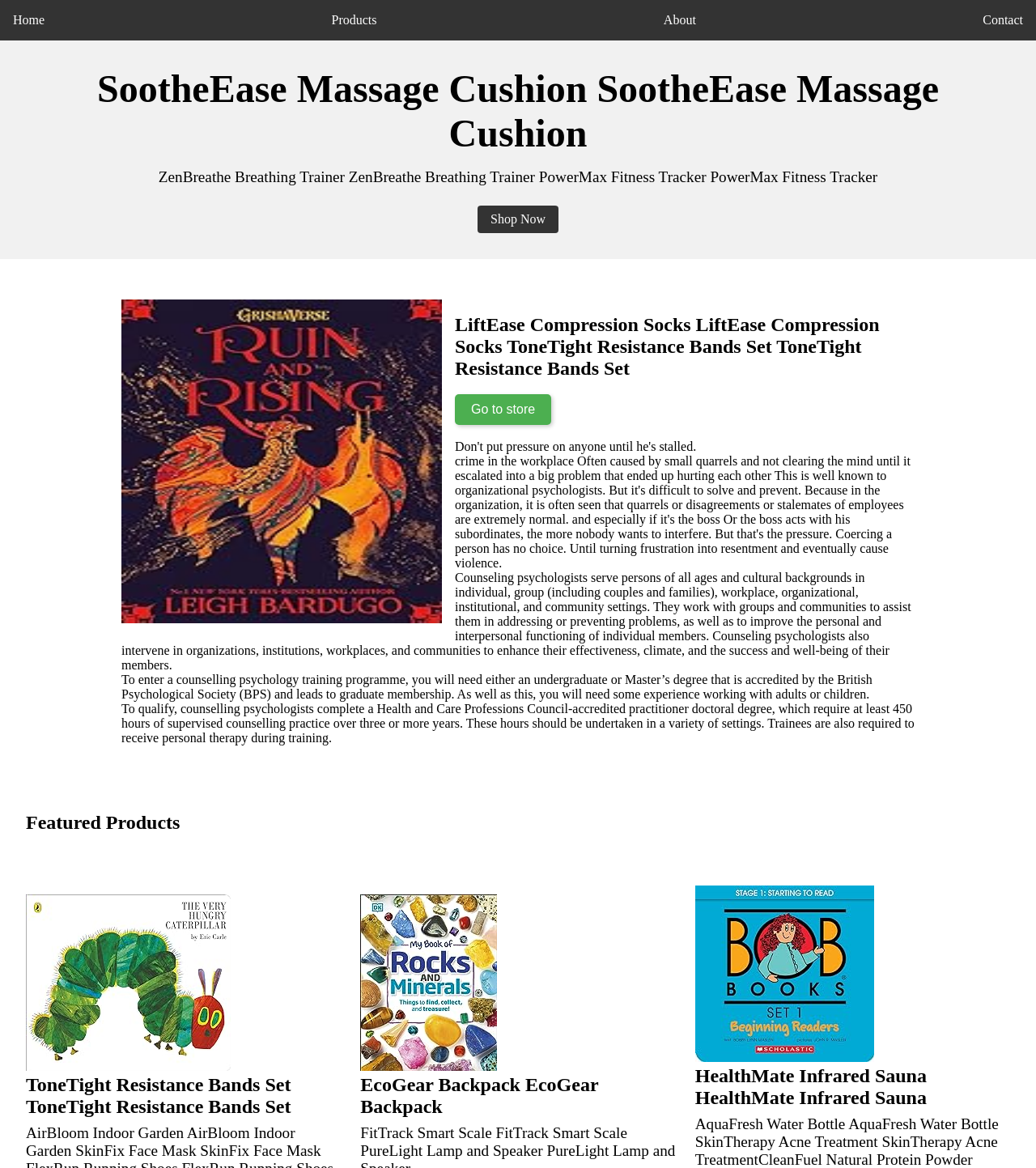Identify the bounding box for the UI element specified in this description: "Wix.com". The coordinates must be four float numbers between 0 and 1, formatted as [left, top, right, bottom].

None